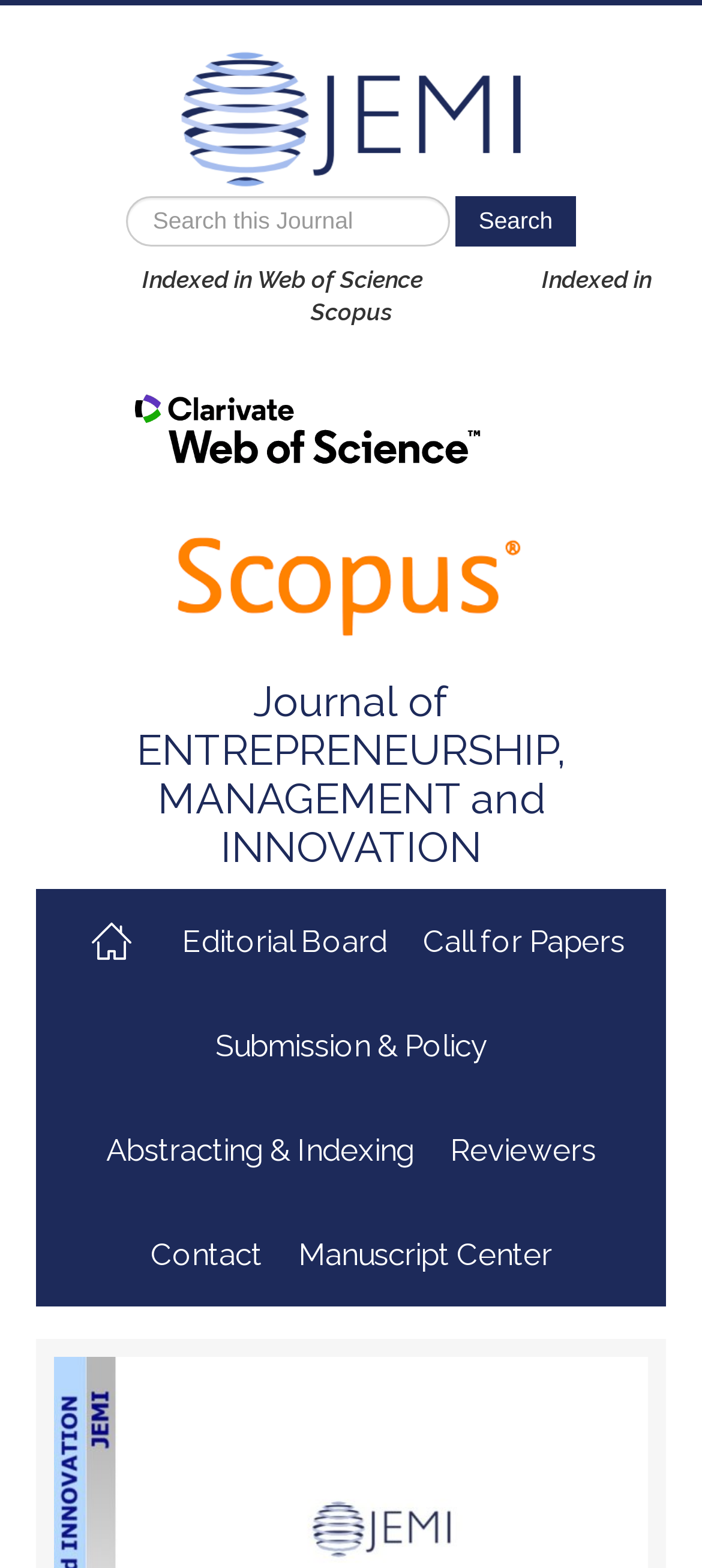Using the information in the image, give a detailed answer to the following question: What is the name of the indexing service with a logo?

I looked for image elements with descriptive text and found the image element with the bounding box coordinates [0.182, 0.21, 0.695, 0.337] and the descriptive text 'Web of Science', which suggests that it is a logo for the indexing service.